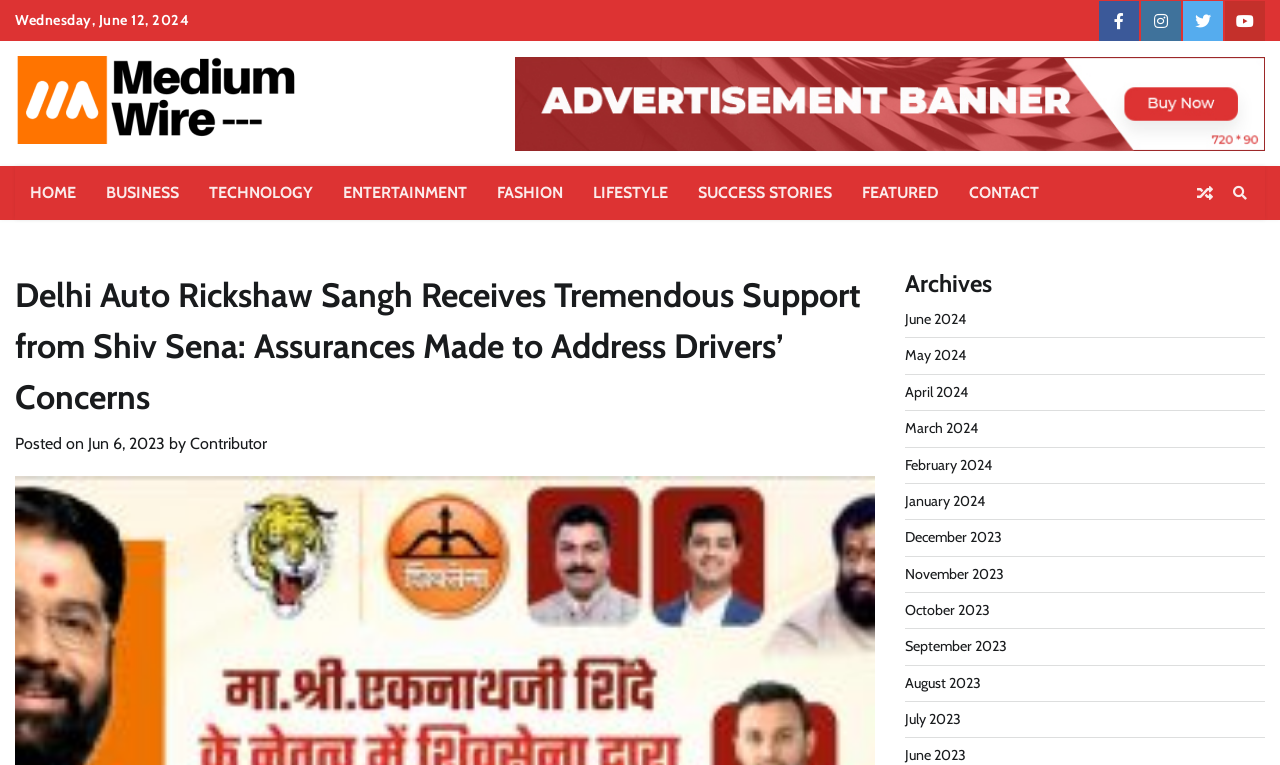Find and extract the text of the primary heading on the webpage.

Delhi Auto Rickshaw Sangh Receives Tremendous Support from Shiv Sena: Assurances Made to Address Drivers’ Concerns